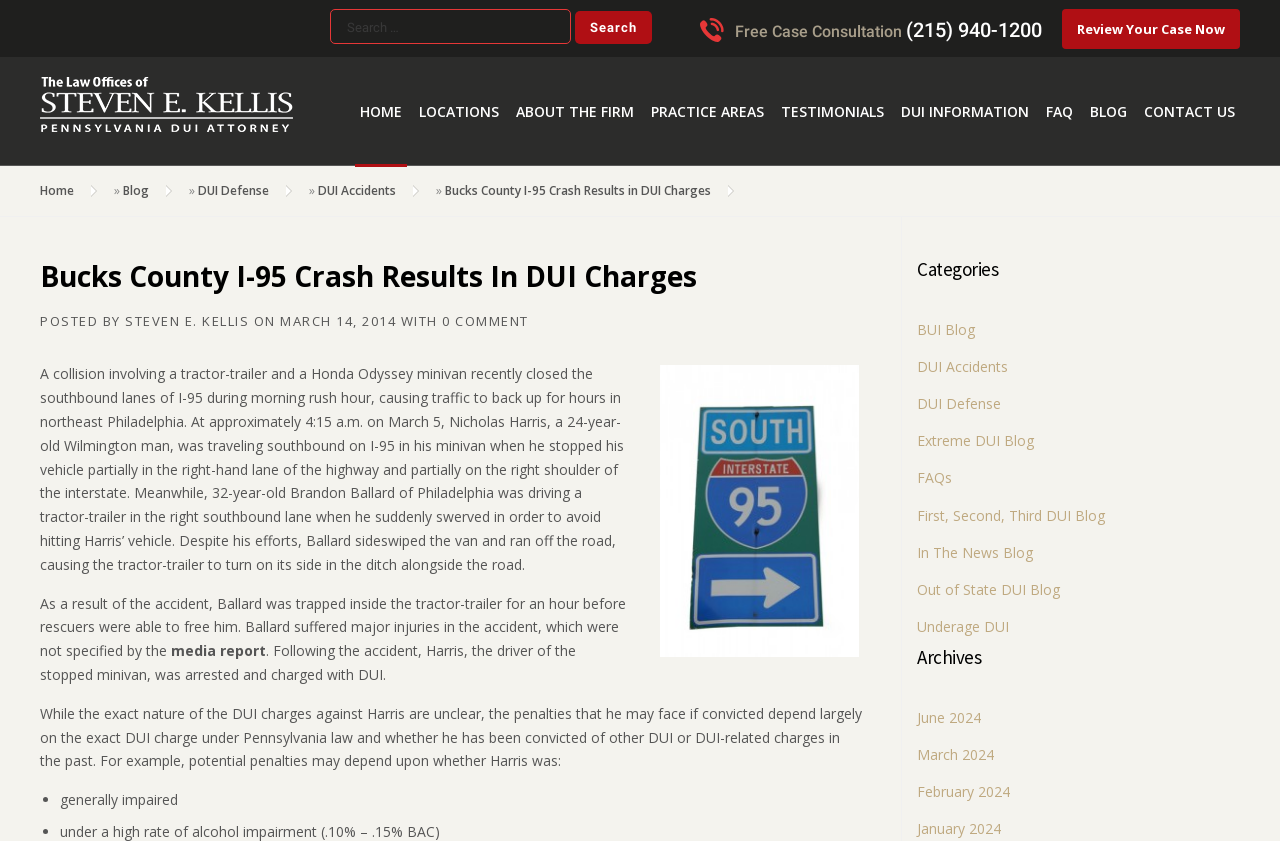Explain the webpage in detail.

This webpage is about a blog post titled "Bucks County I-95 Crash Results in DUI Charges" on the Steven Kellis Blog. At the top of the page, there is a header section with a "Free Case Consultation" button and a phone number "(215) 940-1200" on the left, and a "Review Your Case Now" button on the right. Below this section, there is a search bar with a "Search" button.

On the left side of the page, there is a navigation menu with links to "HOME", "LOCATIONS", "ABOUT THE FIRM", "PRACTICE AREAS", "TESTIMONIALS", "DUI INFORMATION", "FAQ", "BLOG", and "CONTACT US". Below this menu, there is a secondary navigation menu with links to "Home", "Blog", "DUI Defense", and "DUI Accidents".

The main content of the page is the blog post, which is divided into several sections. The first section has a heading "Bucks County I-95 Crash Results In DUI Charges" and a brief description of the post. Below this, there is an image of a highway, and then a block of text describing a car accident involving a tractor-trailer and a Honda Odyssey minivan on I-95. The text explains that the driver of the minivan, Nicholas Harris, was arrested and charged with DUI.

The next section of the blog post discusses the potential penalties that Harris may face if convicted, including the possibility of being charged with general impairment, high-rate alcohol impairment, or other DUI-related charges. This section is formatted as a list with bullet points.

On the right side of the page, there are two sections: "Categories" and "Archives". The "Categories" section has links to various categories of blog posts, including "BUI Blog", "DUI Accidents", and "DUI Defense". The "Archives" section has links to blog posts from different months, including June 2024, March 2024, and January 2024.